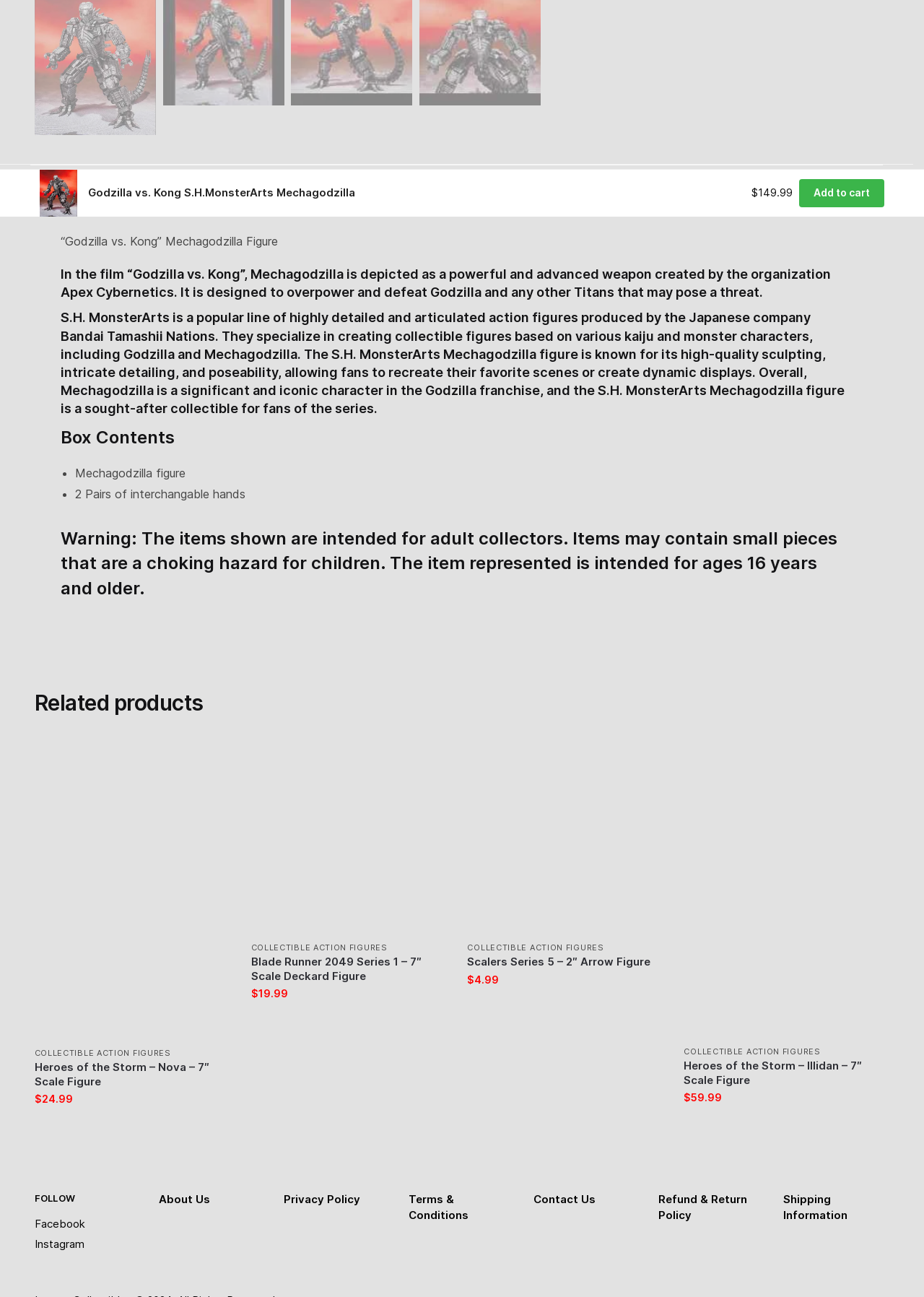Locate the bounding box of the UI element described by: "Refund & Return Policy" in the given webpage screenshot.

[0.712, 0.914, 0.808, 0.937]